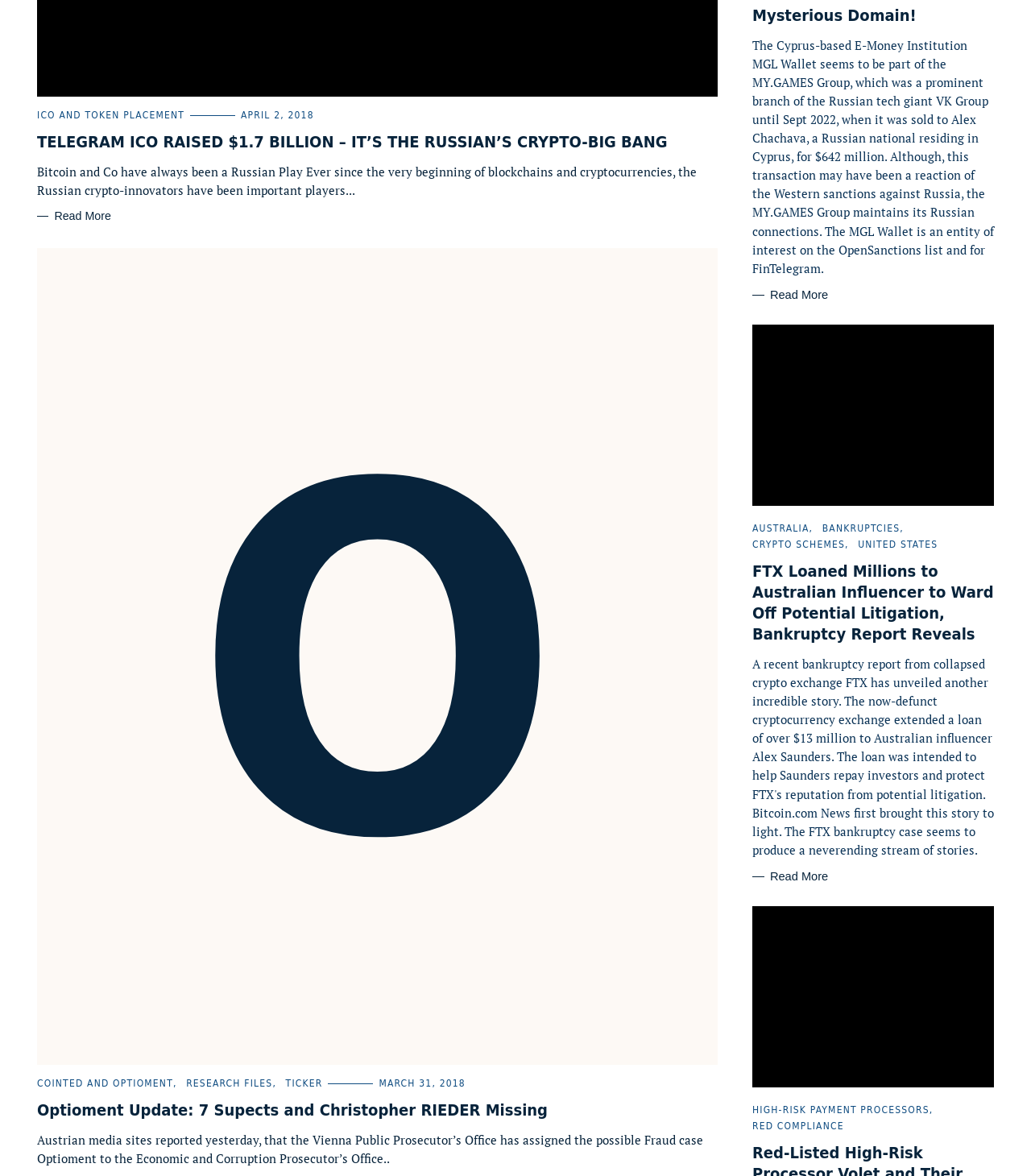Find and indicate the bounding box coordinates of the region you should select to follow the given instruction: "Click on FTX Loaned Millions to Australian Influencer to Ward Off Potential Litigation".

[0.73, 0.739, 0.964, 0.752]